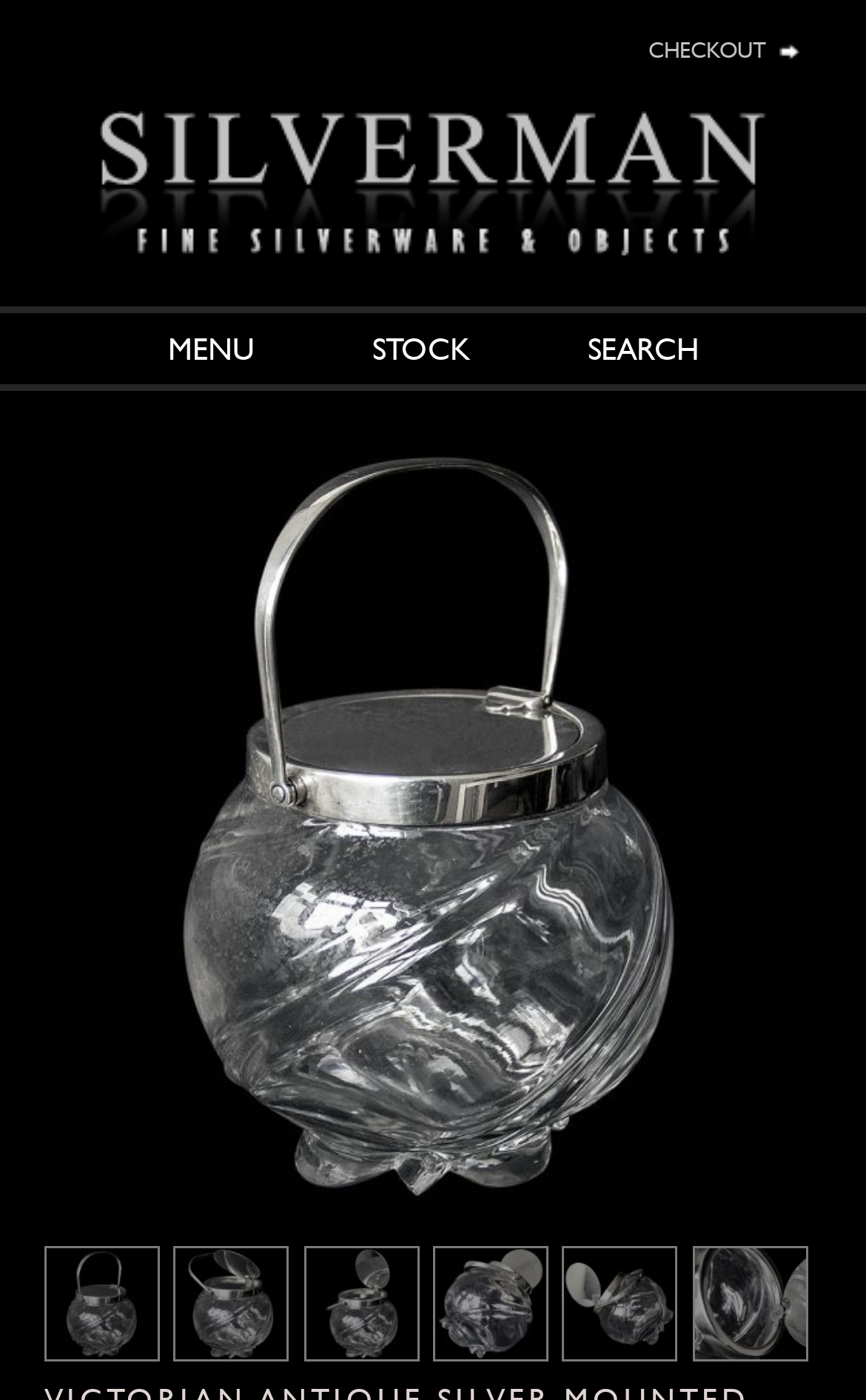Answer the question using only one word or a concise phrase: Is there an image on the page?

Yes